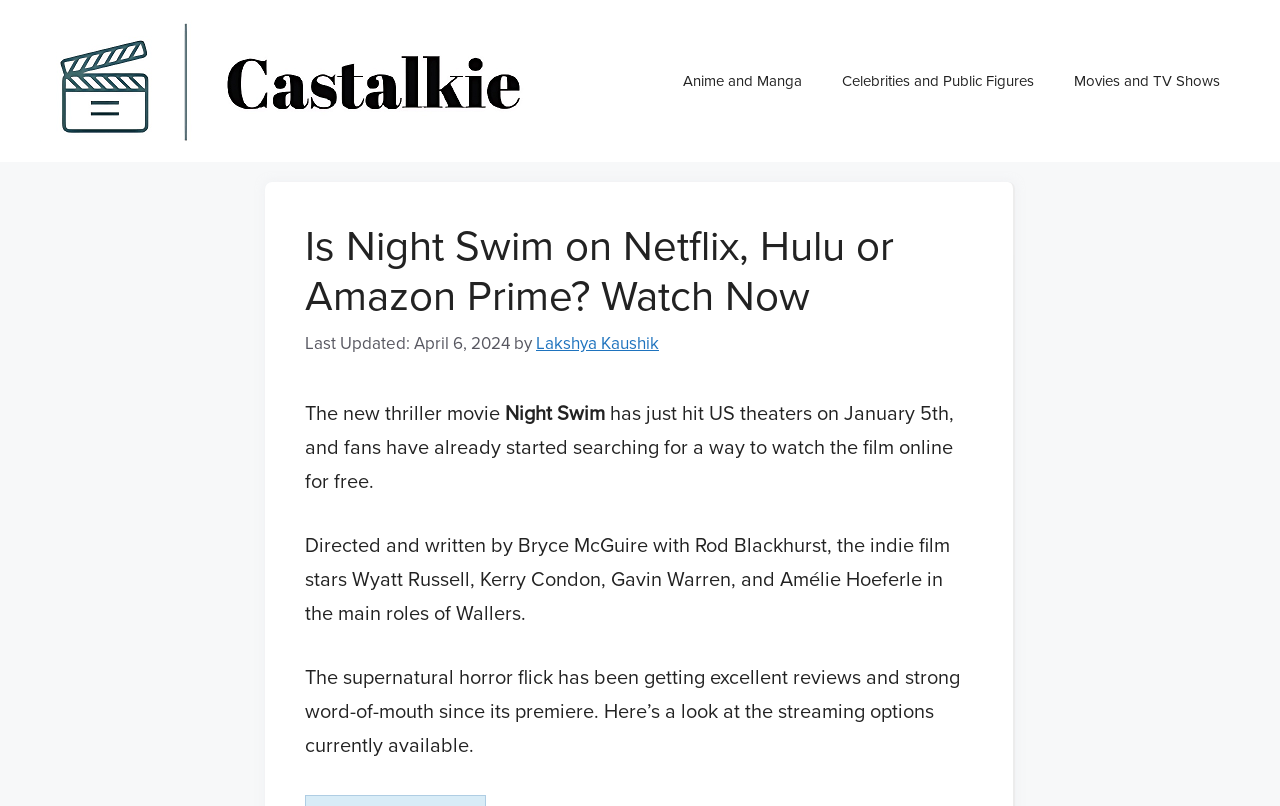Please analyze the image and give a detailed answer to the question:
Is the movie Night Swim available to stream online?

The availability of the movie Night Swim to stream online can be inferred from the paragraph that states 'Here’s a look at the streaming options currently available.' This implies that the movie is available to stream online, although the specific platforms are not mentioned.